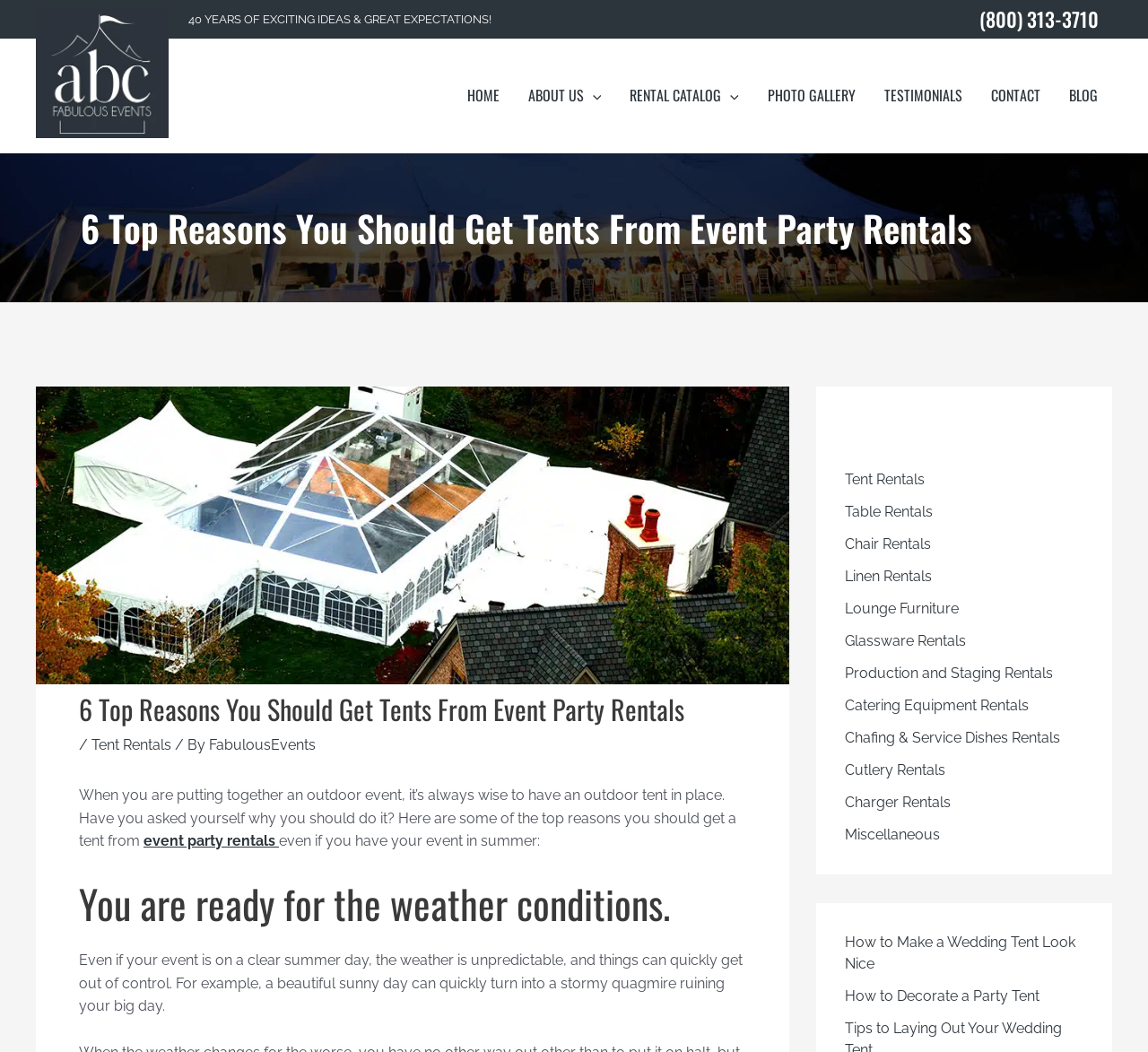Please find the bounding box coordinates of the element that must be clicked to perform the given instruction: "View 'Tent Rentals'". The coordinates should be four float numbers from 0 to 1, i.e., [left, top, right, bottom].

[0.736, 0.448, 0.805, 0.464]